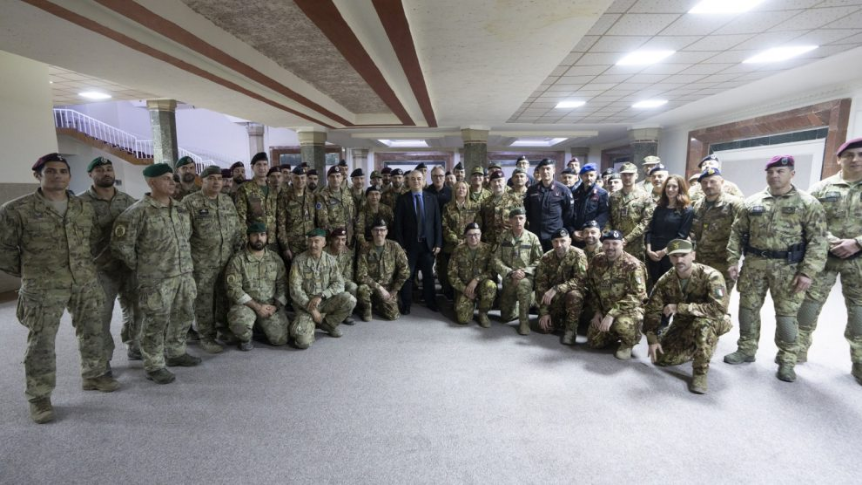Based on the image, give a detailed response to the question: What is the purpose of the event?

The caption suggests that the event is likely commemorating a significant occasion related to Italy's military presence abroad, such as a visit from leadership or an appreciation event, which implies that the purpose of the event is to mark or celebrate a specific occasion or achievement.